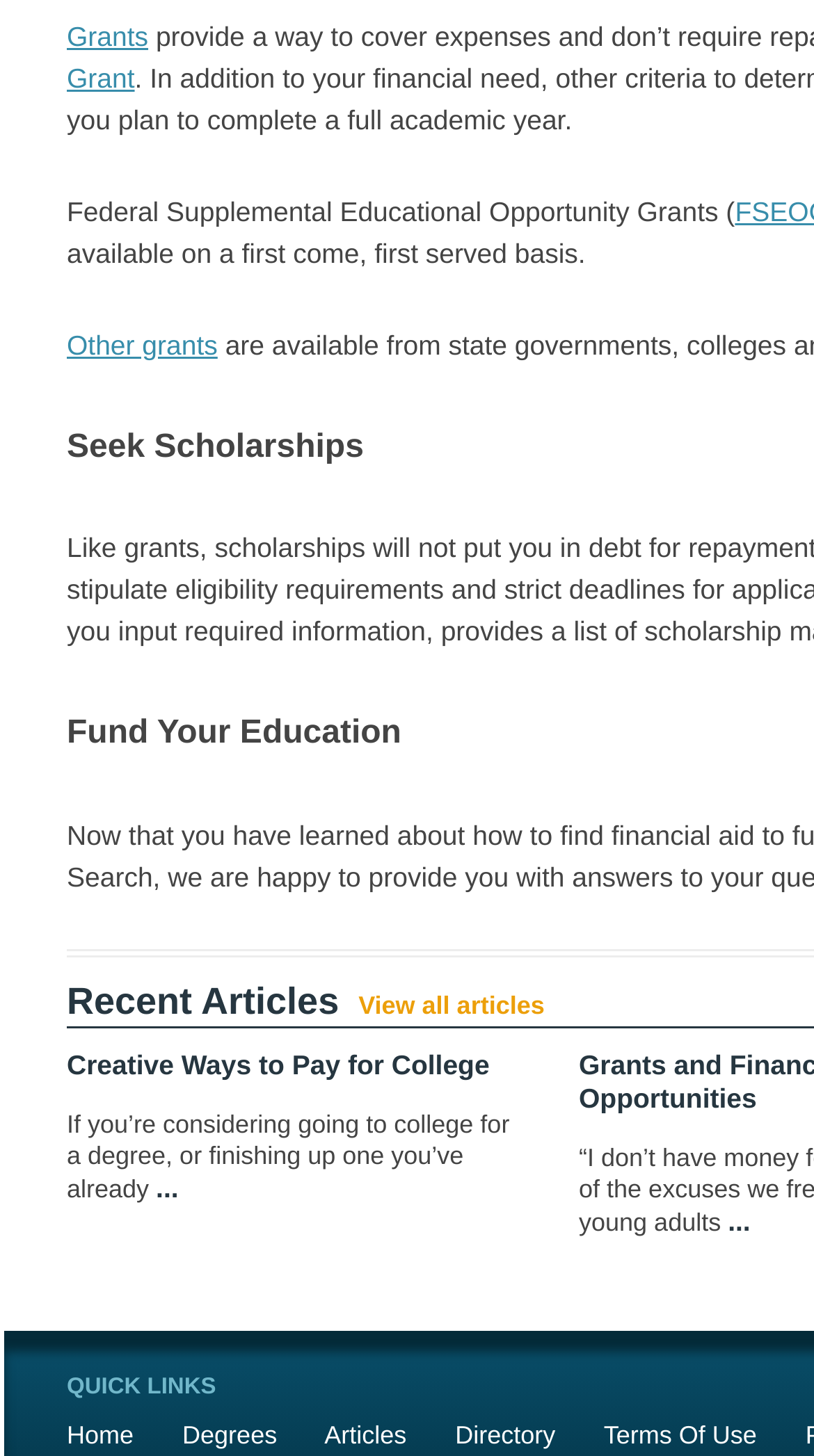Find the bounding box coordinates for the area that must be clicked to perform this action: "Go to the home page".

[0.082, 0.976, 0.164, 0.996]